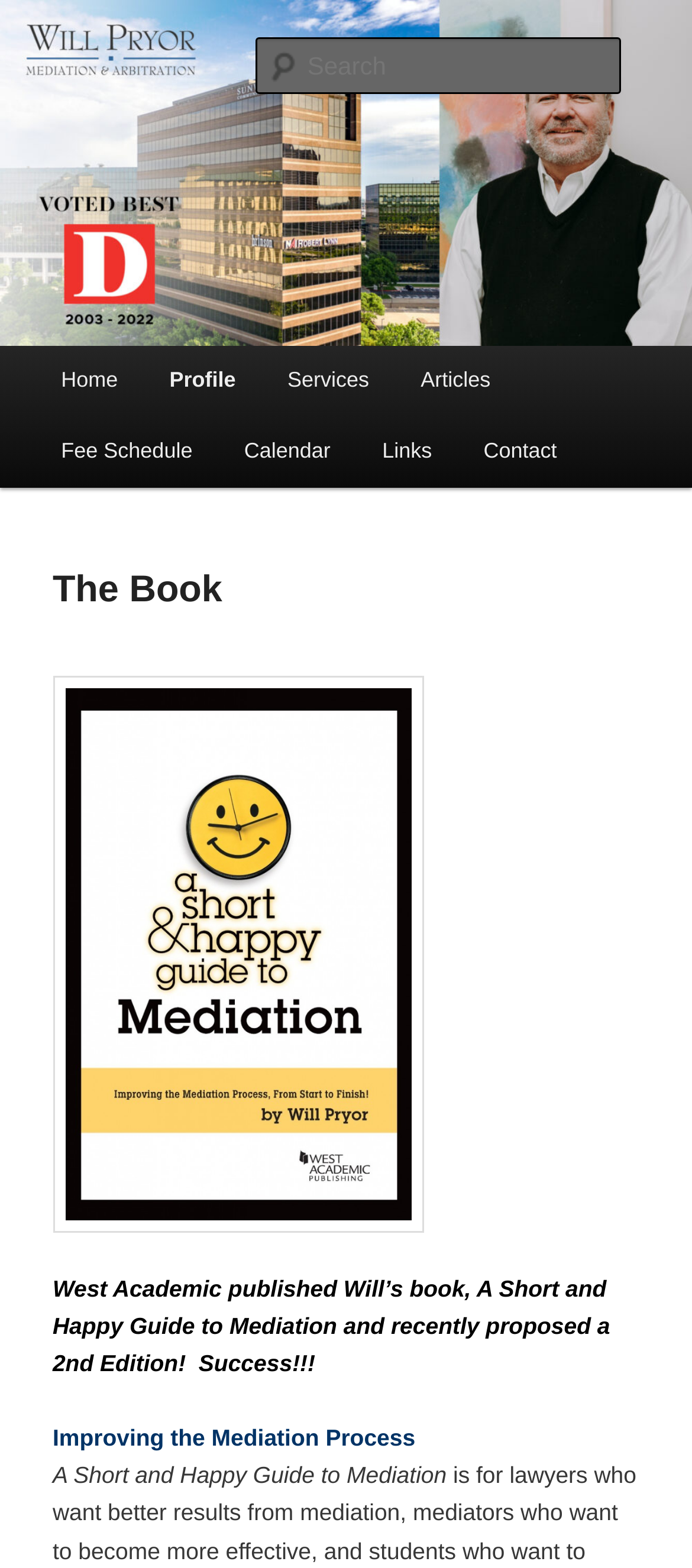Given the element description "parent_node: Search name="s" placeholder="Search"", identify the bounding box of the corresponding UI element.

[0.37, 0.024, 0.897, 0.06]